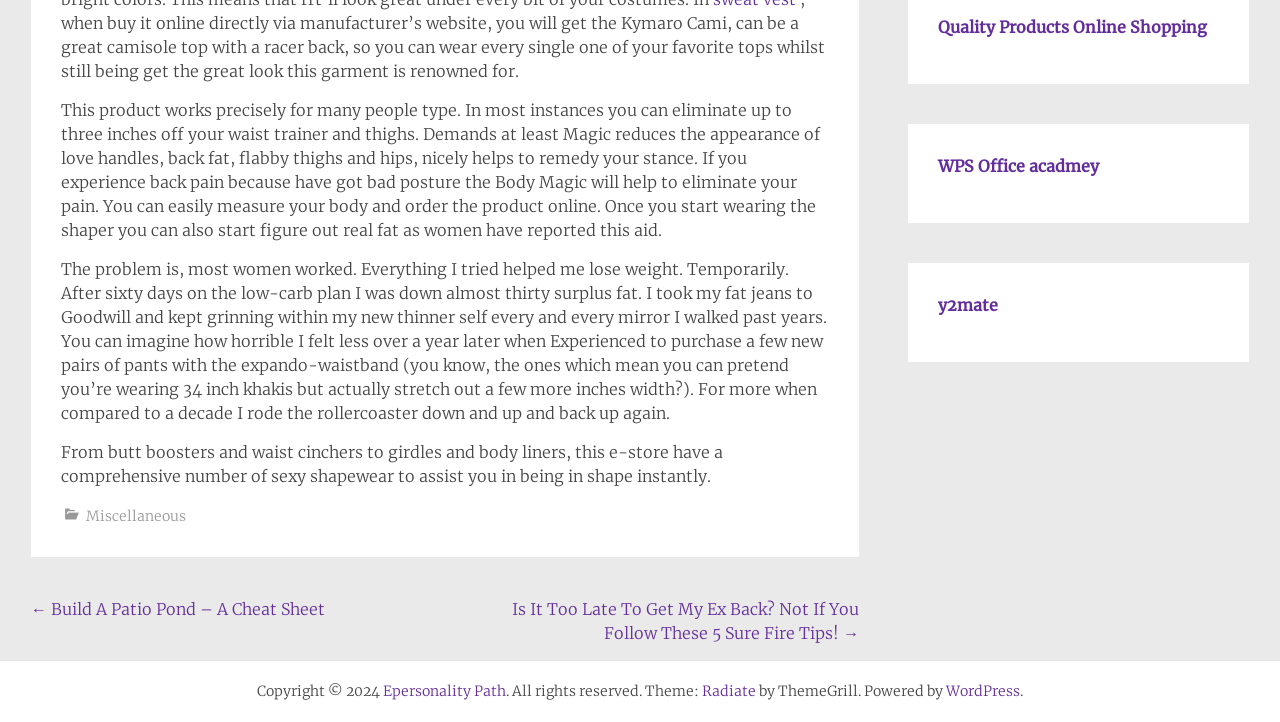Given the element description, predict the bounding box coordinates in the format (top-left x, top-left y, bottom-right x, bottom-right y), using floating point numbers between 0 and 1: Bits Logics Team

None